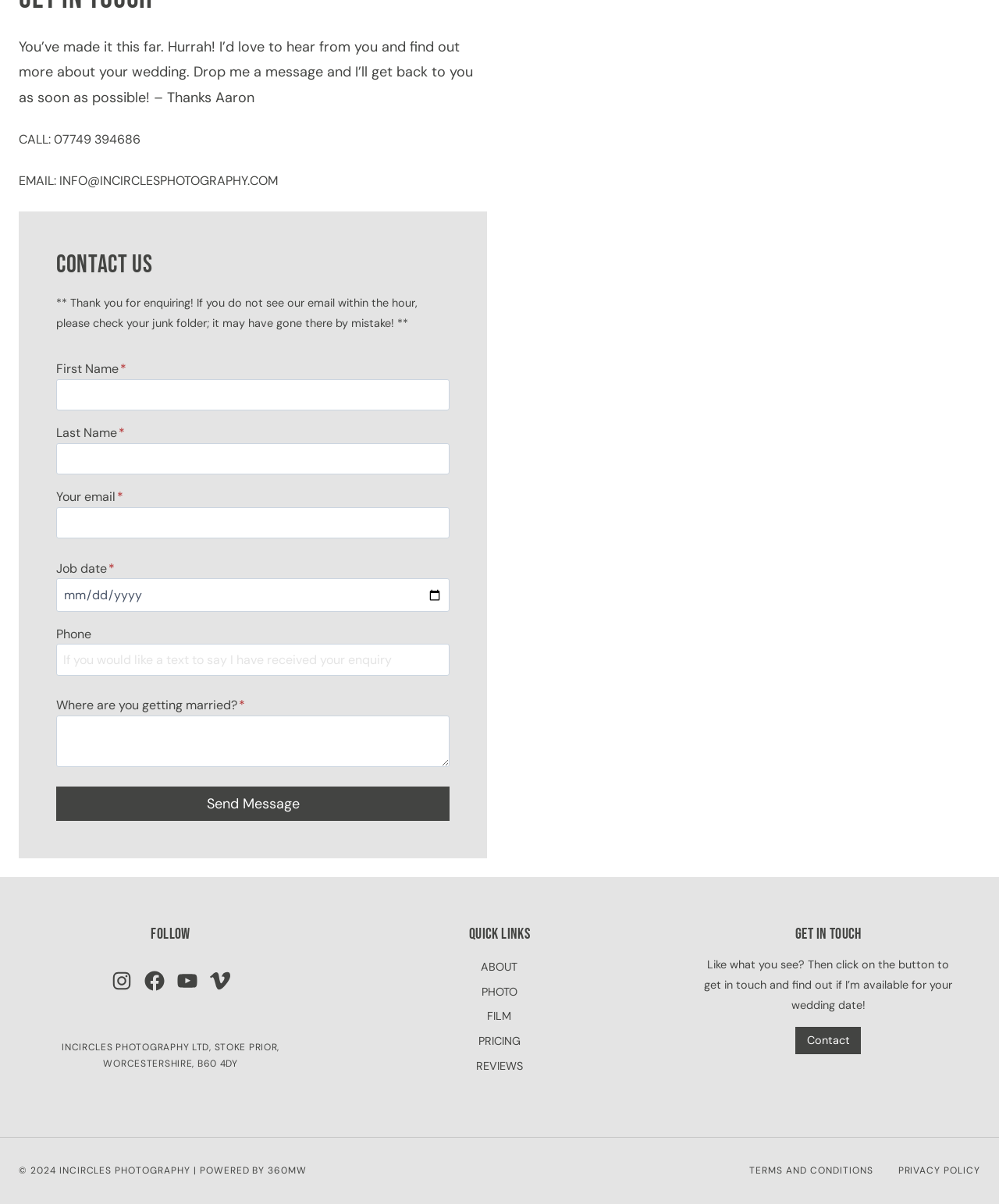Provide the bounding box coordinates for the UI element described in this sentence: "parent_node: Your email* name="fieldfbe38b-34"". The coordinates should be four float values between 0 and 1, i.e., [left, top, right, bottom].

[0.056, 0.421, 0.45, 0.447]